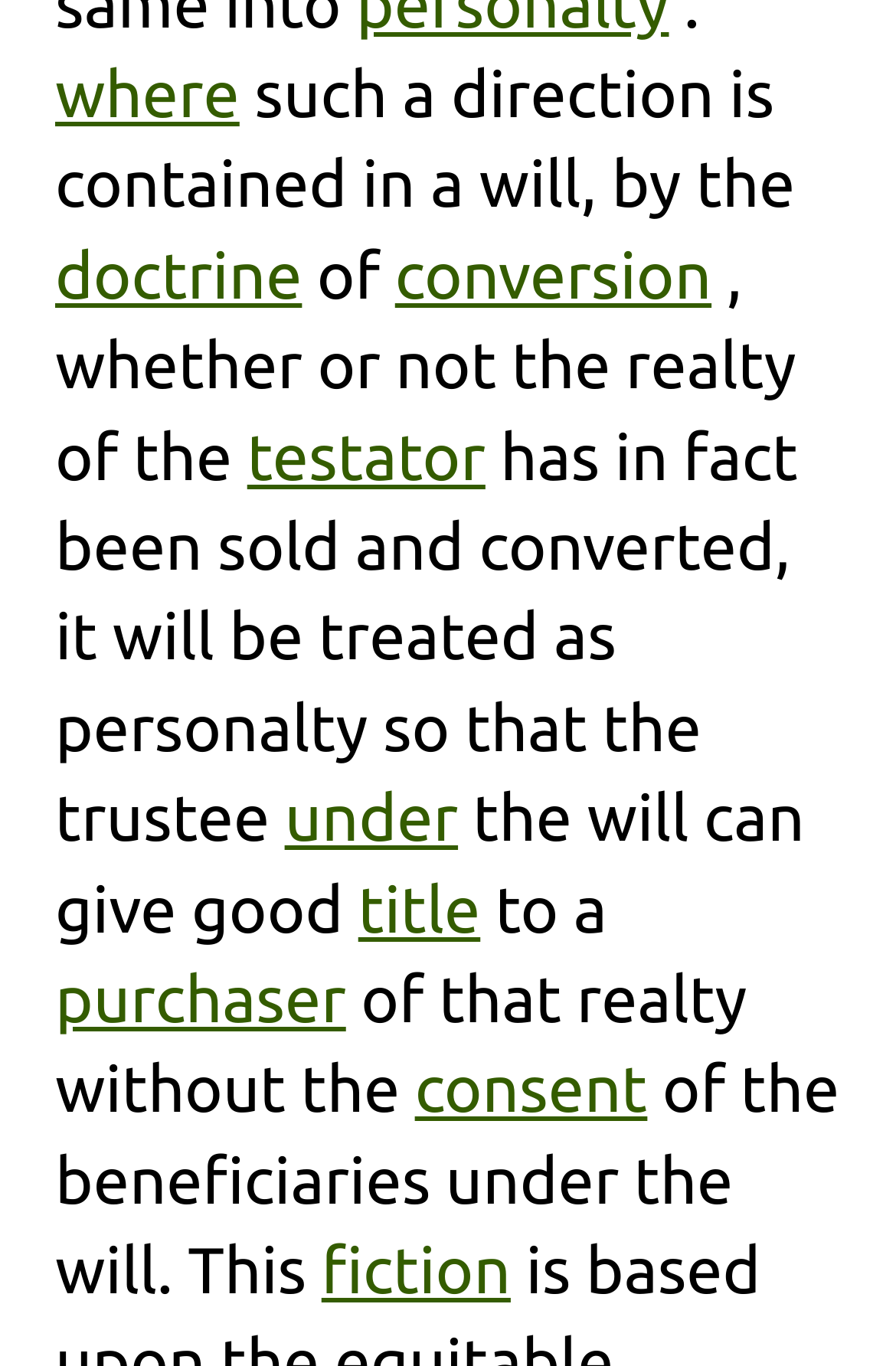Show me the bounding box coordinates of the clickable region to achieve the task as per the instruction: "read more about 'conversion'".

[0.441, 0.176, 0.794, 0.228]